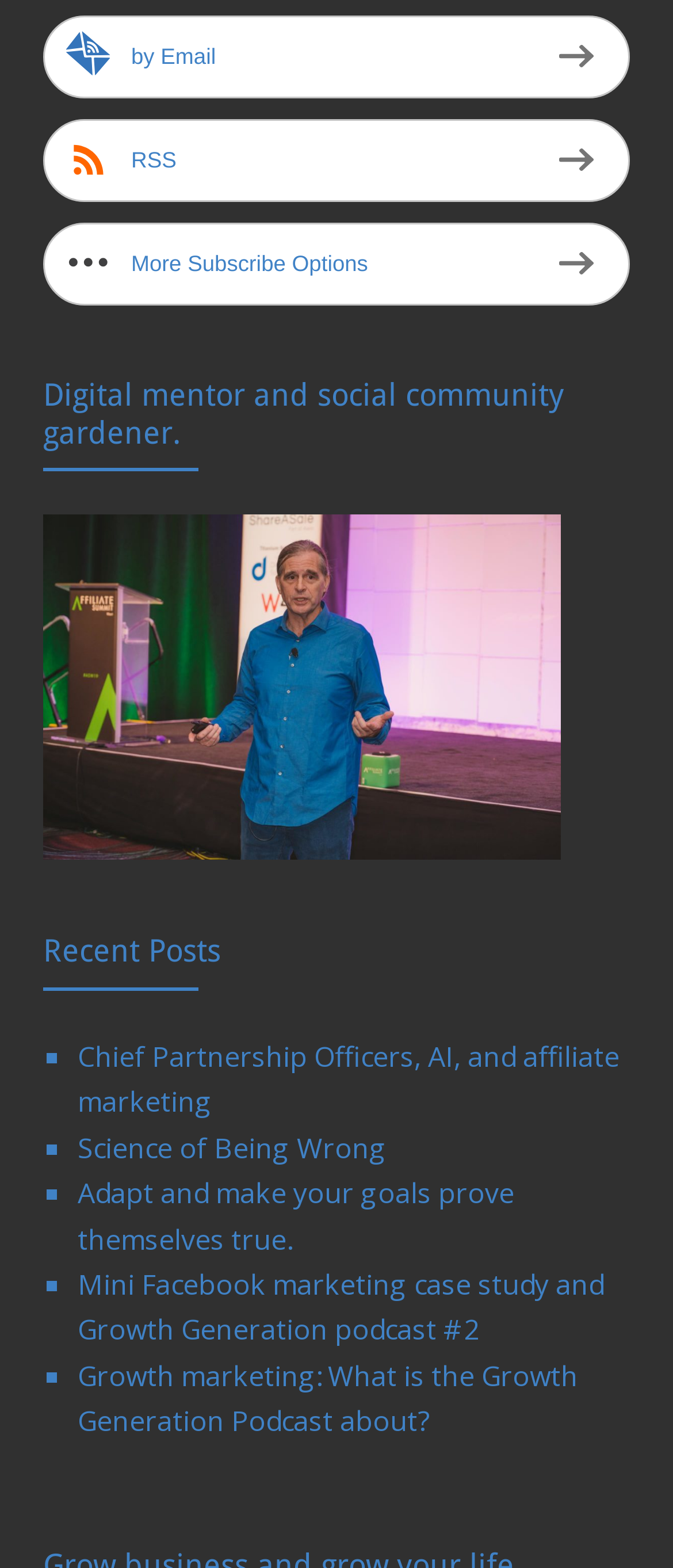What is the topic of the post 'Chief Partnership Officers, AI, and affiliate marketing'?
From the details in the image, answer the question comprehensively.

The link 'Chief Partnership Officers, AI, and affiliate marketing' is listed under the heading 'Recent Posts', suggesting that it is a blog post. The topic of the post appears to be related to affiliate marketing, possibly discussing the role of Chief Partnership Officers and AI in this field.